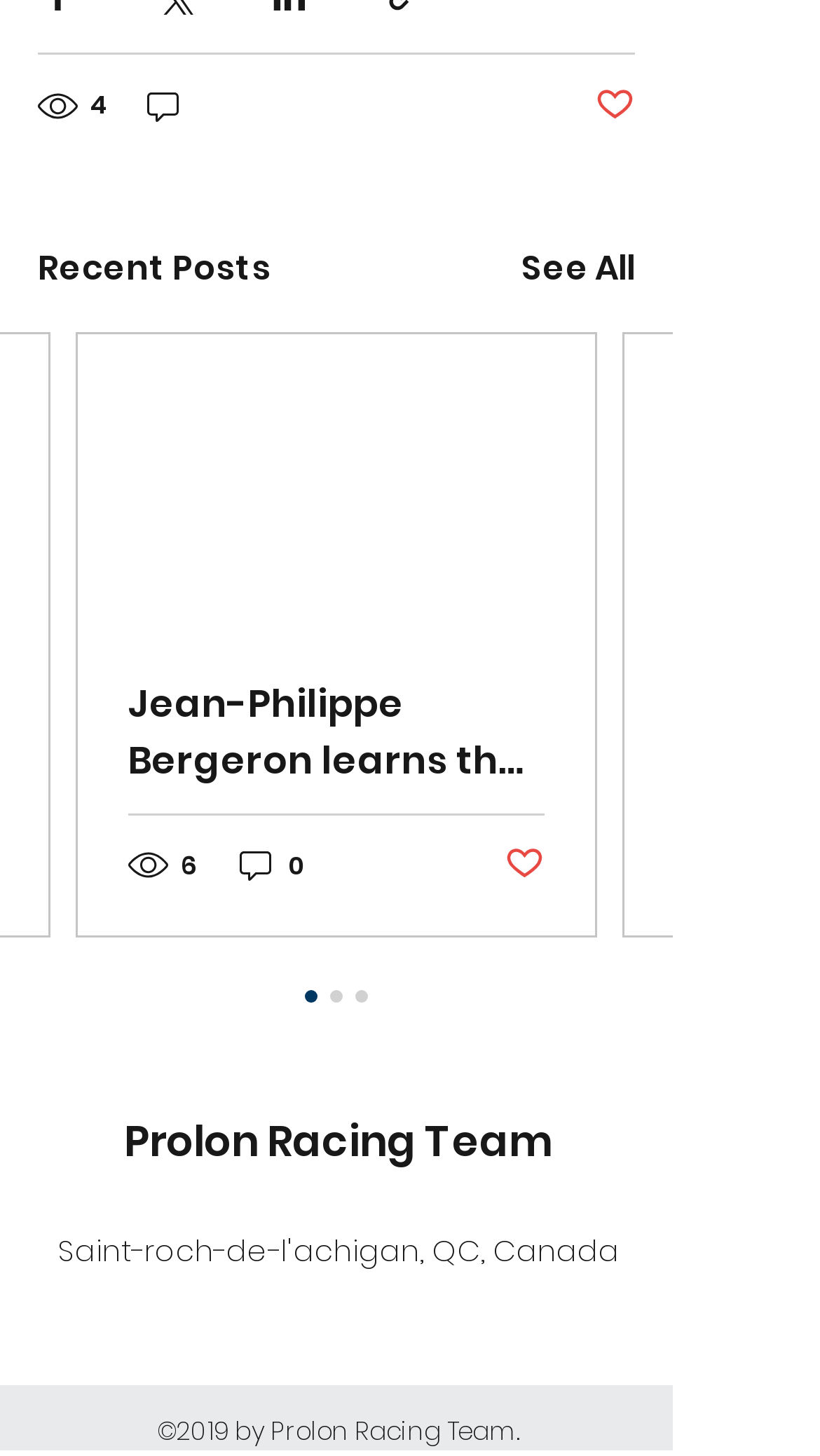Please answer the following query using a single word or phrase: 
How many views does the second post have?

1 view